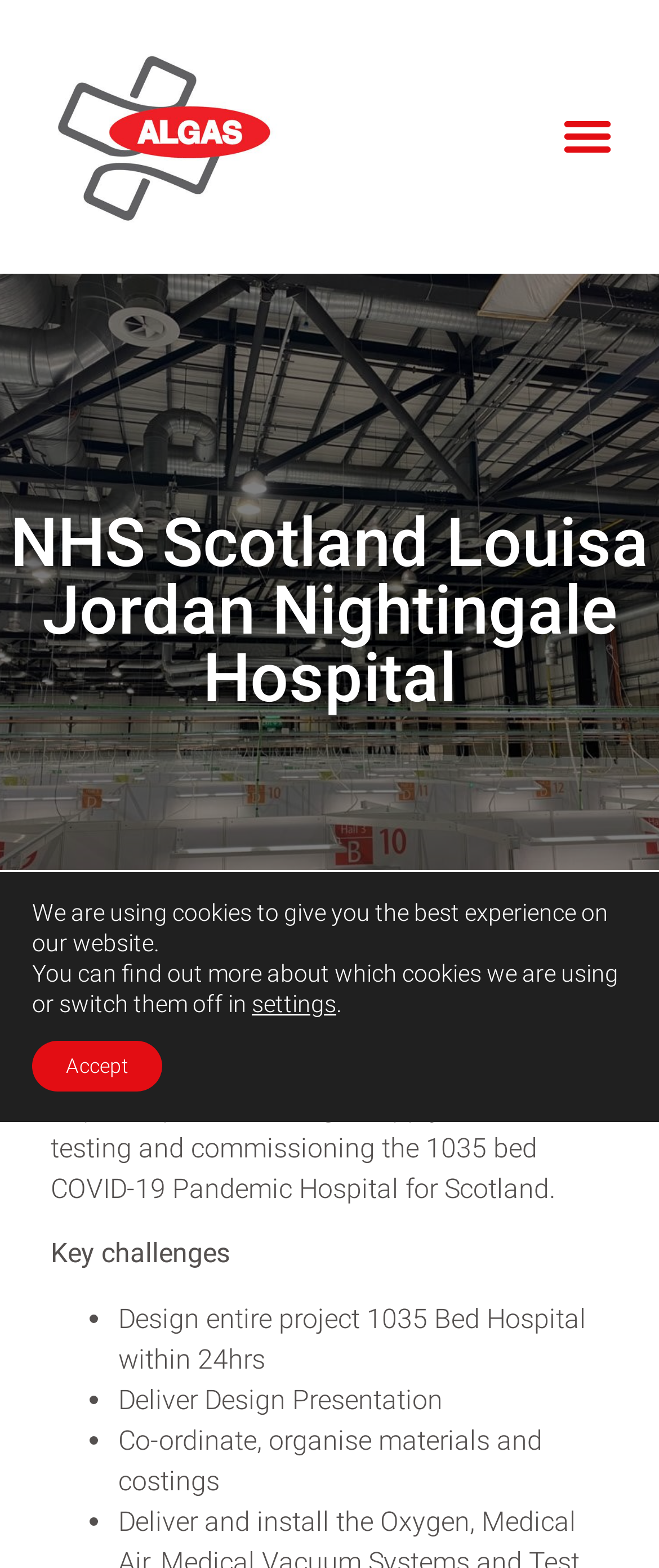Give a full account of the webpage's elements and their arrangement.

The webpage is about the NHS Scotland Louisa Jordan Nightingale Hospital, a COVID-19 pandemic hospital project. At the top left, there is a link. On the top right, a menu toggle button is located. 

The main heading "NHS Scotland Louisa Jordan Nightingale Hospital" is prominently displayed across the top of the page. Below this heading, there is a subheading "Project Information". 

Under the "Project Information" heading, a brief description of the project is provided, stating that it involved the rapid design, supply, installation, testing, and commissioning of a 1035-bed COVID-19 pandemic hospital for Scotland. 

Further down, a section titled "Key challenges" is presented, which lists four bullet points describing the challenges faced during the project. These challenges include designing the entire 1035-bed hospital within 24 hours, delivering a design presentation, coordinating materials and costings, and other tasks.

At the bottom of the page, a GDPR cookie banner is displayed, which informs users that the website is using cookies to provide the best experience. The banner provides options to learn more about the cookies used or to switch them off. Two buttons, "Settings" and "Accept", are available to manage cookie preferences.